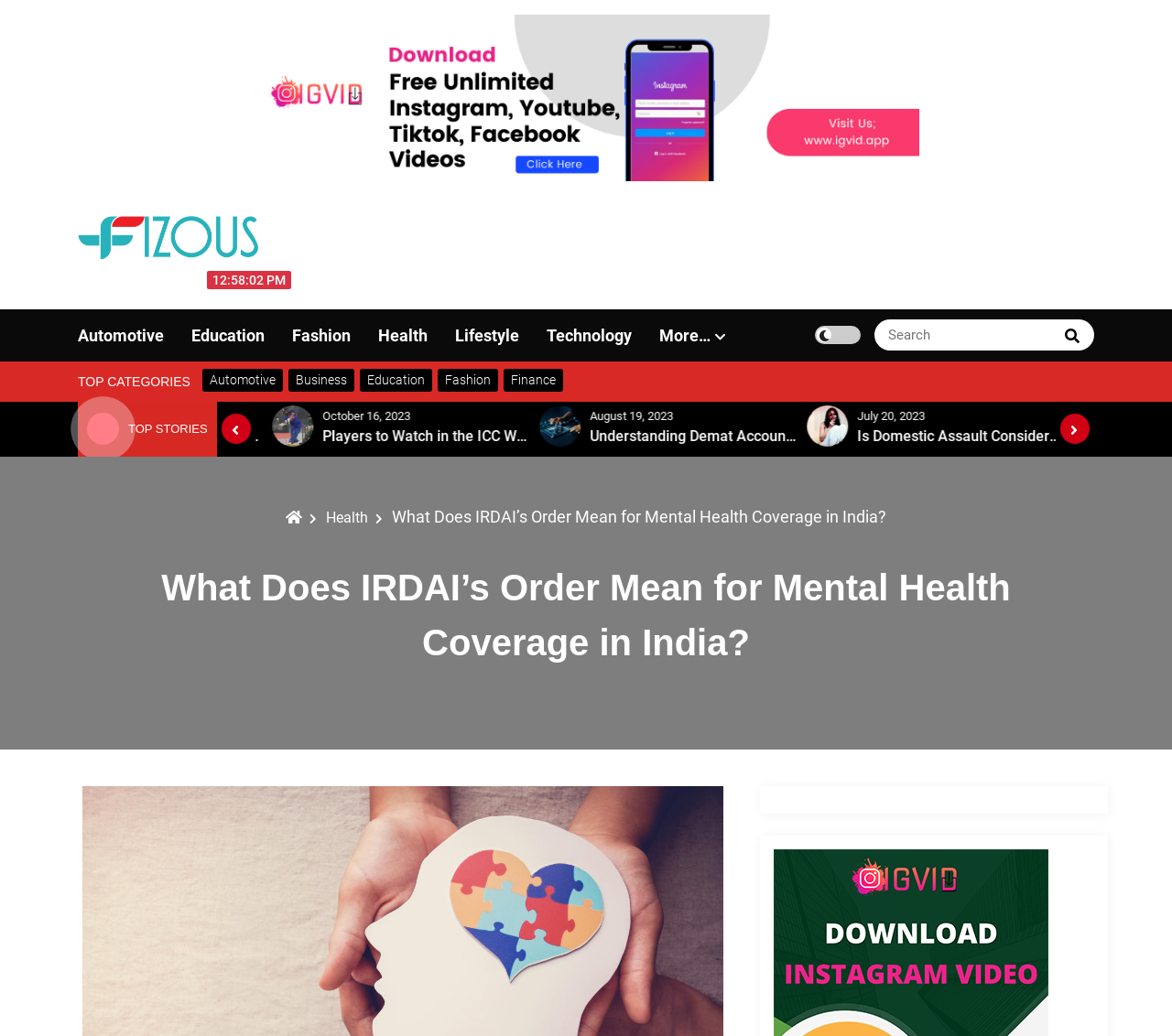Find the bounding box coordinates of the clickable area that will achieve the following instruction: "Explore 'Table of Contents'".

None